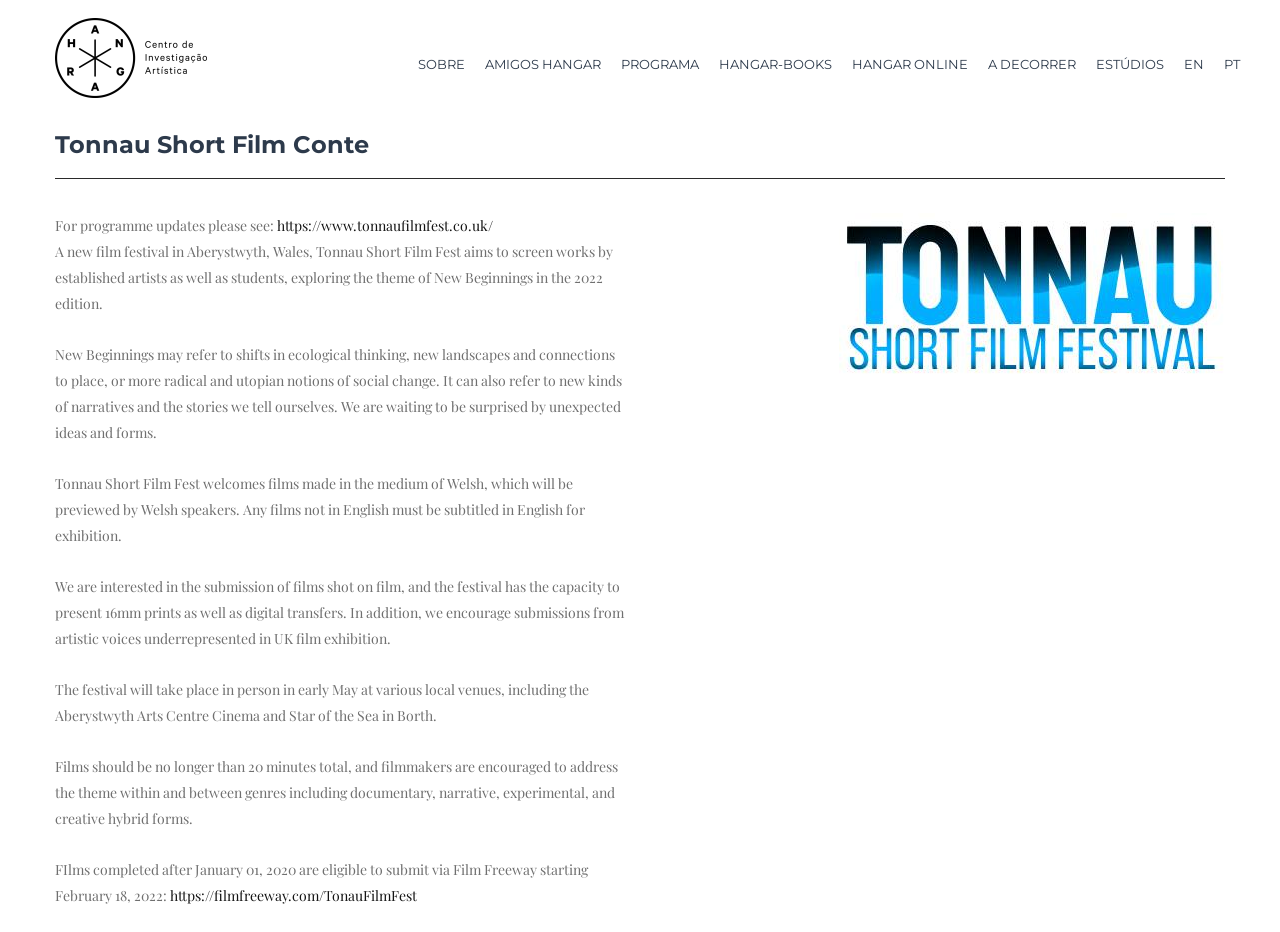Create an elaborate caption for the webpage.

The webpage is about the Tonnau Short Film Conte, a film festival in Aberystwyth, Wales. At the top, there are several links to different sections of the website, including "SOBRE", "AMIGOS HANGAR", "PROGRAMA", and others. Below these links, there is a prominent link to the Tonnau Short Film Conte, which takes center stage on the page.

The main content of the page is a series of paragraphs that describe the film festival. The text explains that the festival aims to screen works by established artists and students, exploring the theme of New Beginnings in its 2022 edition. It also outlines the festival's focus on ecological thinking, new landscapes, and social change, as well as its interest in films made in the Welsh language and shot on film.

The paragraphs are arranged in a vertical column, with each one building on the previous one to provide more information about the festival. There are also a few links scattered throughout the text, including one to the festival's website and another to a film submission platform.

To the right of the main text, there is a figure or image that takes up a significant amount of space. It is not clear what the image depicts, but it appears to be related to the film festival.

At the very bottom of the page, there is a link to submit films to the festival, along with a deadline and eligibility criteria. Overall, the webpage provides a clear and concise overview of the Tonnau Short Film Conte and its goals.